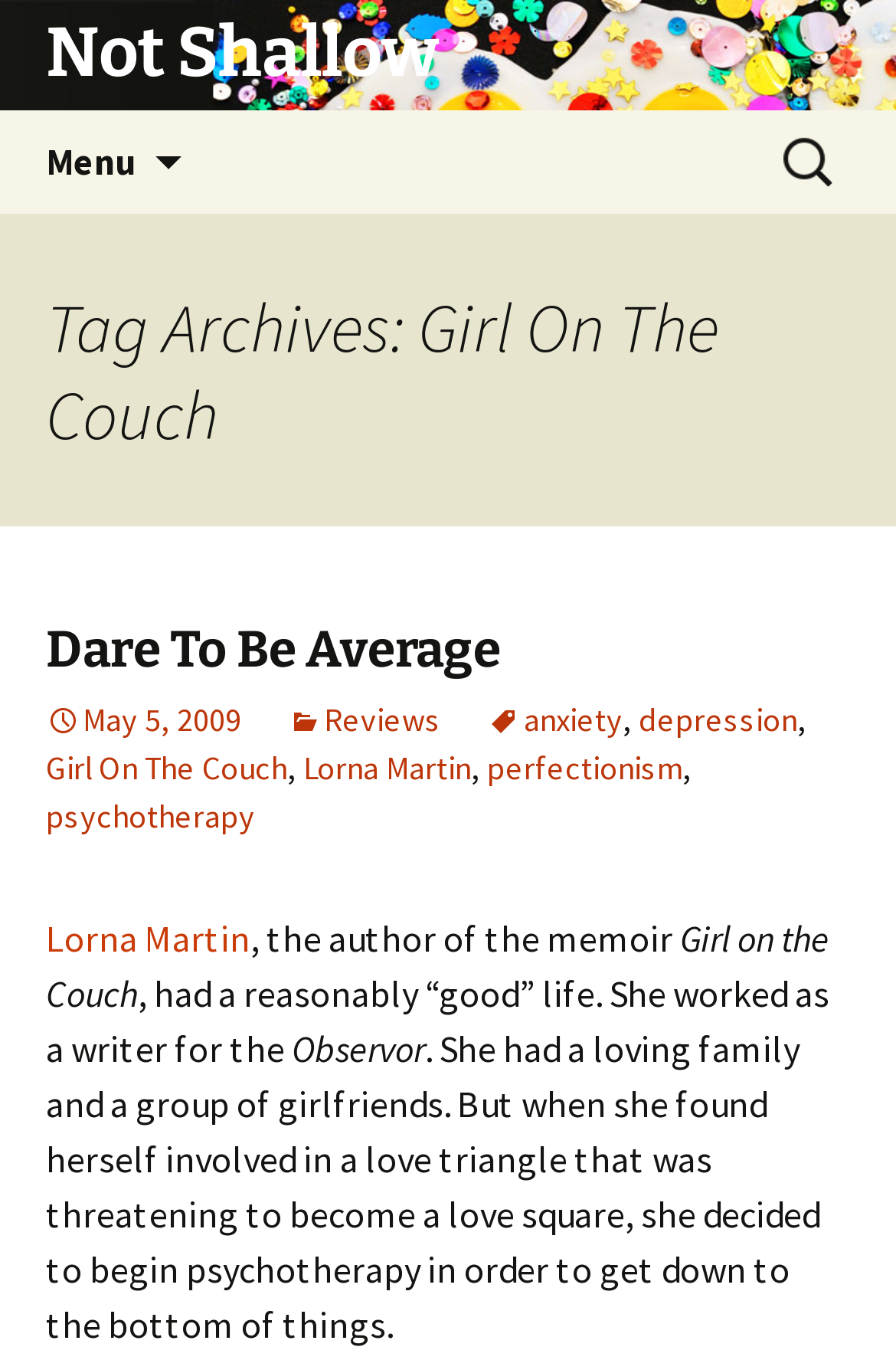Please identify the bounding box coordinates of where to click in order to follow the instruction: "Click the menu button".

[0.0, 0.081, 0.203, 0.157]